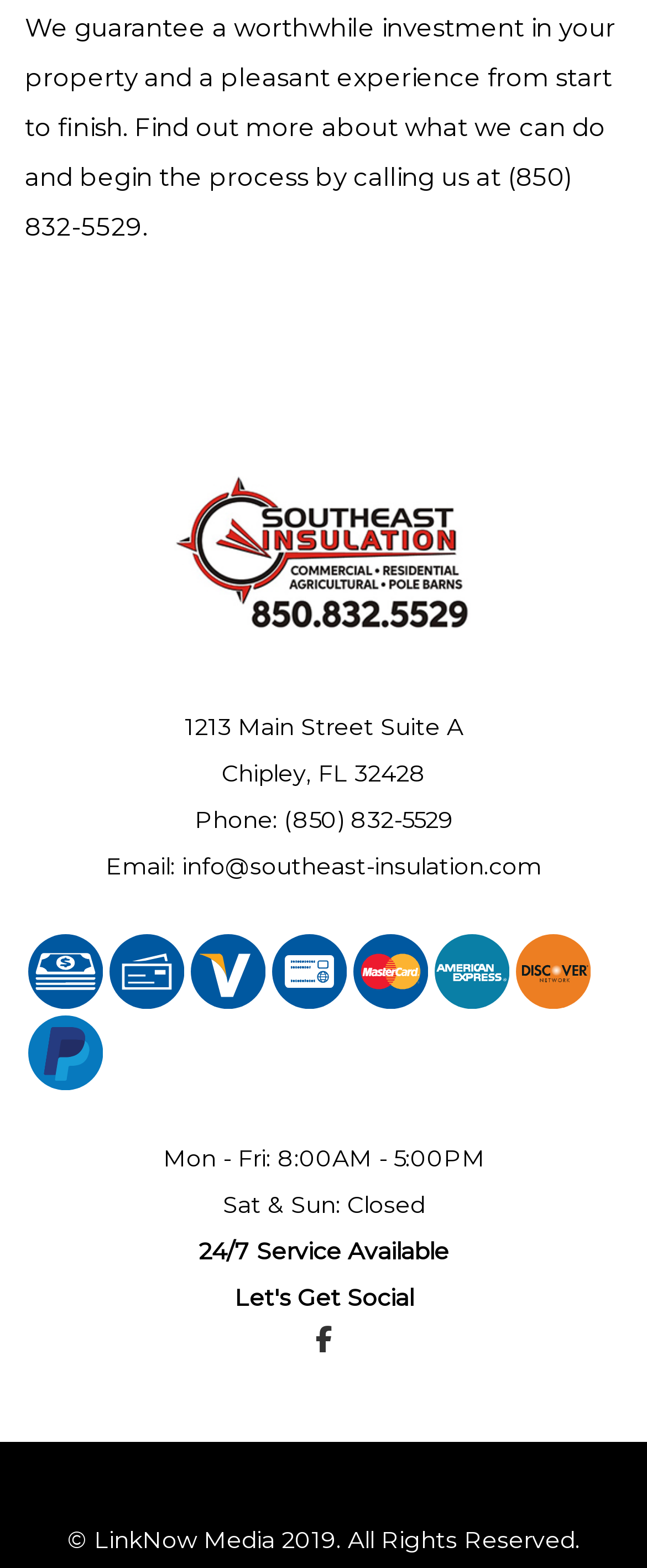Please respond to the question with a concise word or phrase:
What payment methods are accepted?

Cash, Check, Visa, Debit, MasterCard, American Express, Discover Card, PayPal